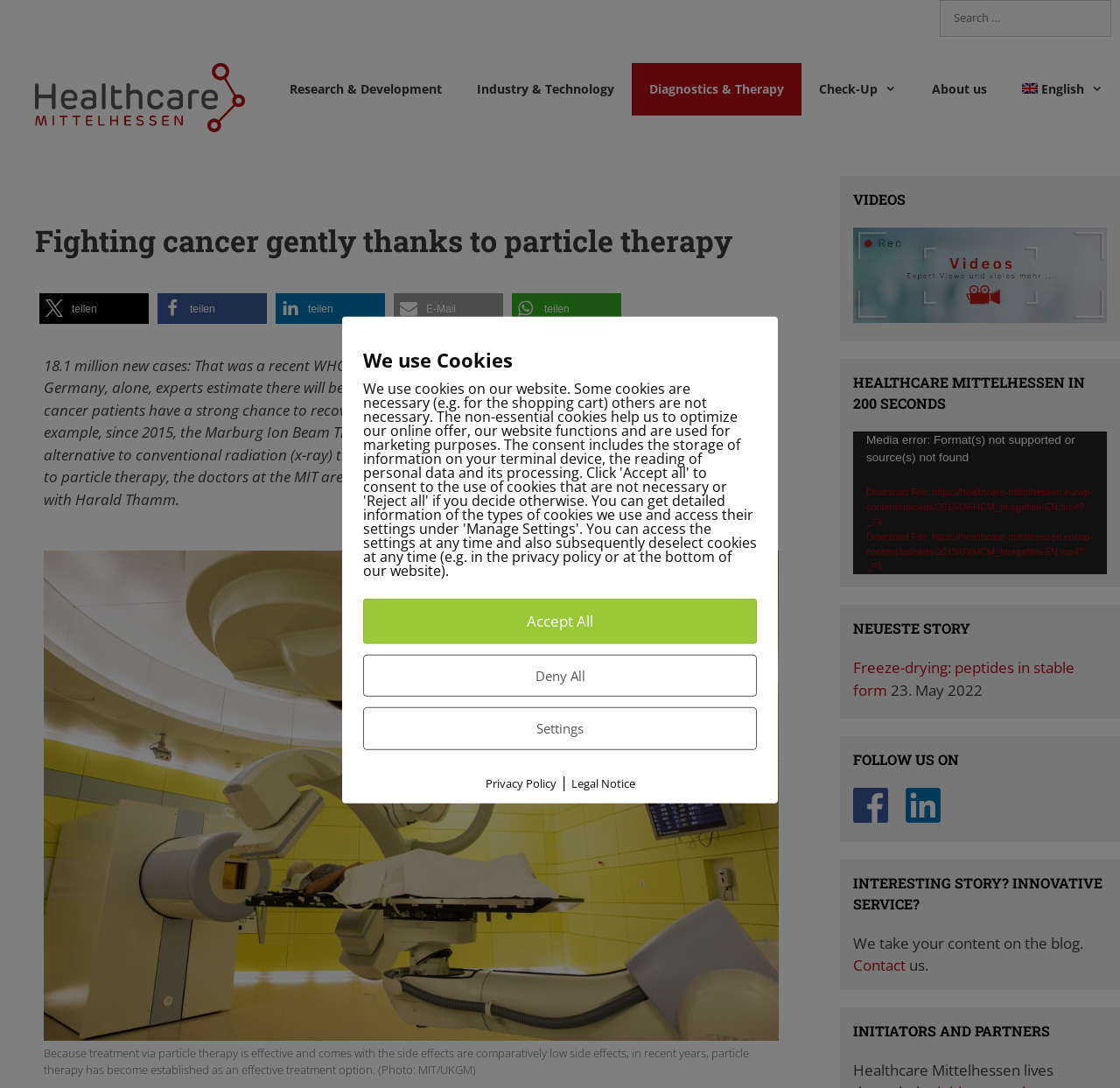Pinpoint the bounding box coordinates of the clickable area needed to execute the instruction: "Visit Healthcare Mittelhessen". The coordinates should be specified as four float numbers between 0 and 1, i.e., [left, top, right, bottom].

[0.031, 0.079, 0.219, 0.097]